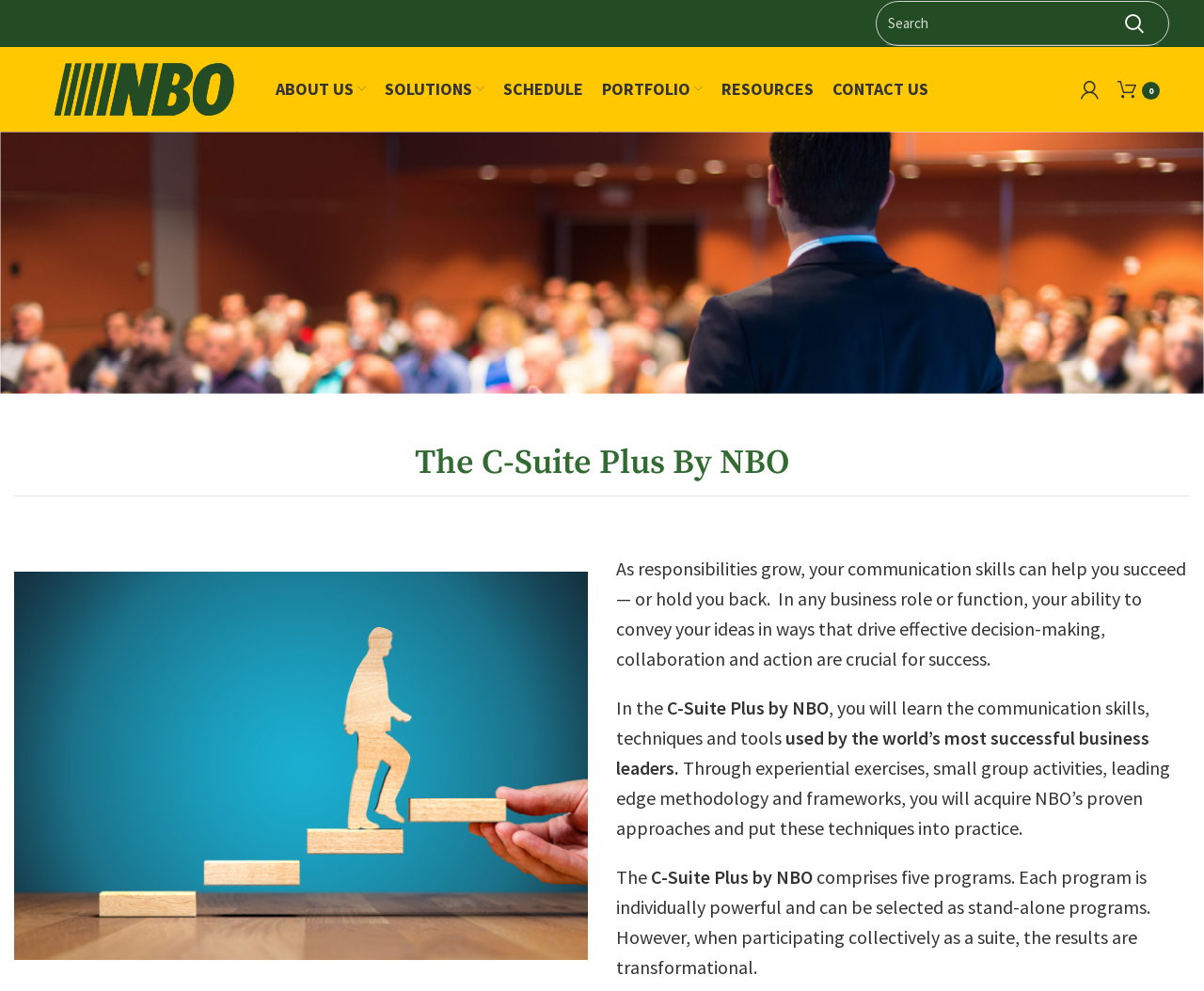Given the element description 0 items / S$0.00, identify the bounding box coordinates for the UI element on the webpage screenshot. The format should be (top-left x, top-left y, bottom-right x, bottom-right y), with values between 0 and 1.

[0.92, 0.071, 0.971, 0.109]